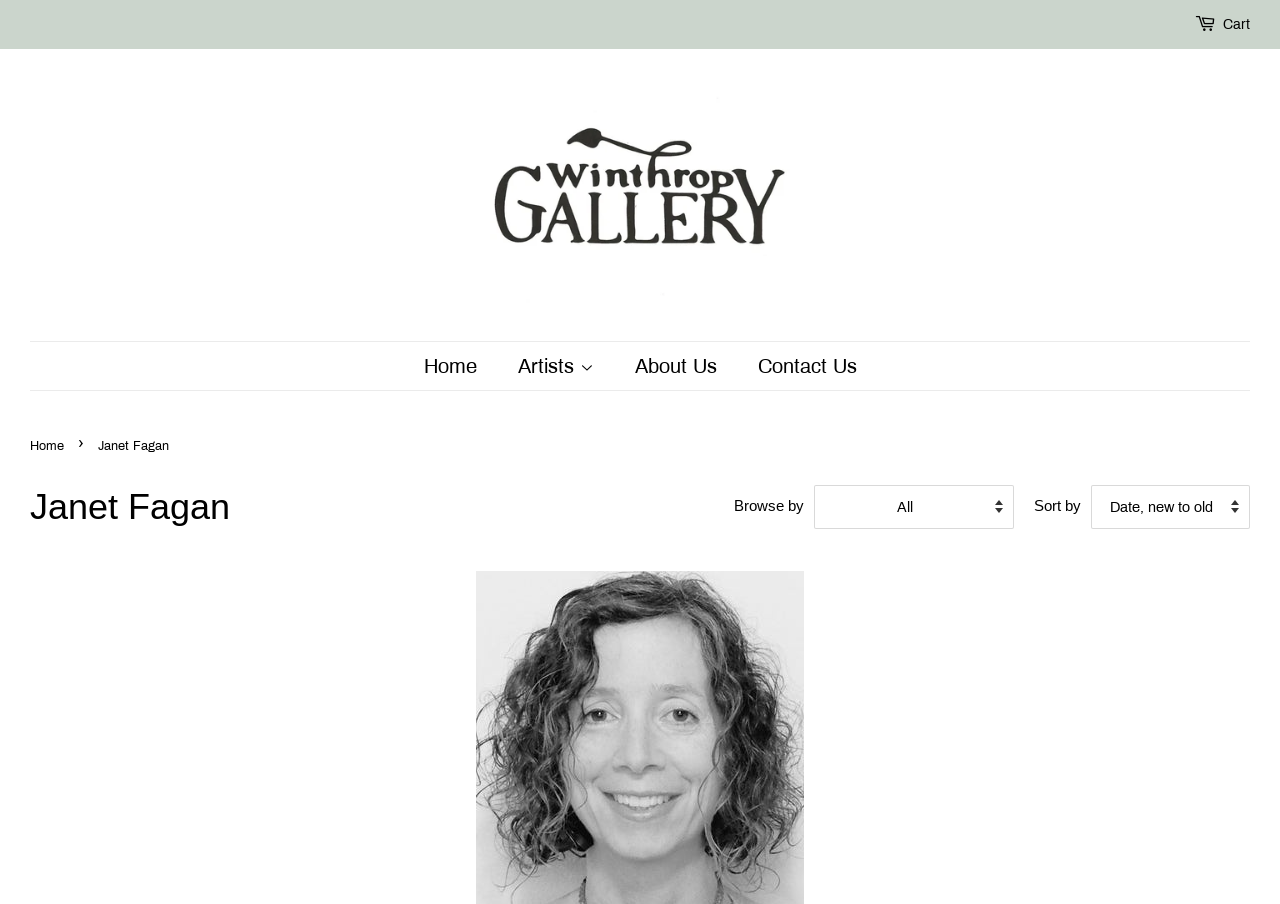Find the bounding box coordinates of the element to click in order to complete this instruction: "sort by". The bounding box coordinates must be four float numbers between 0 and 1, denoted as [left, top, right, bottom].

[0.852, 0.536, 0.977, 0.585]